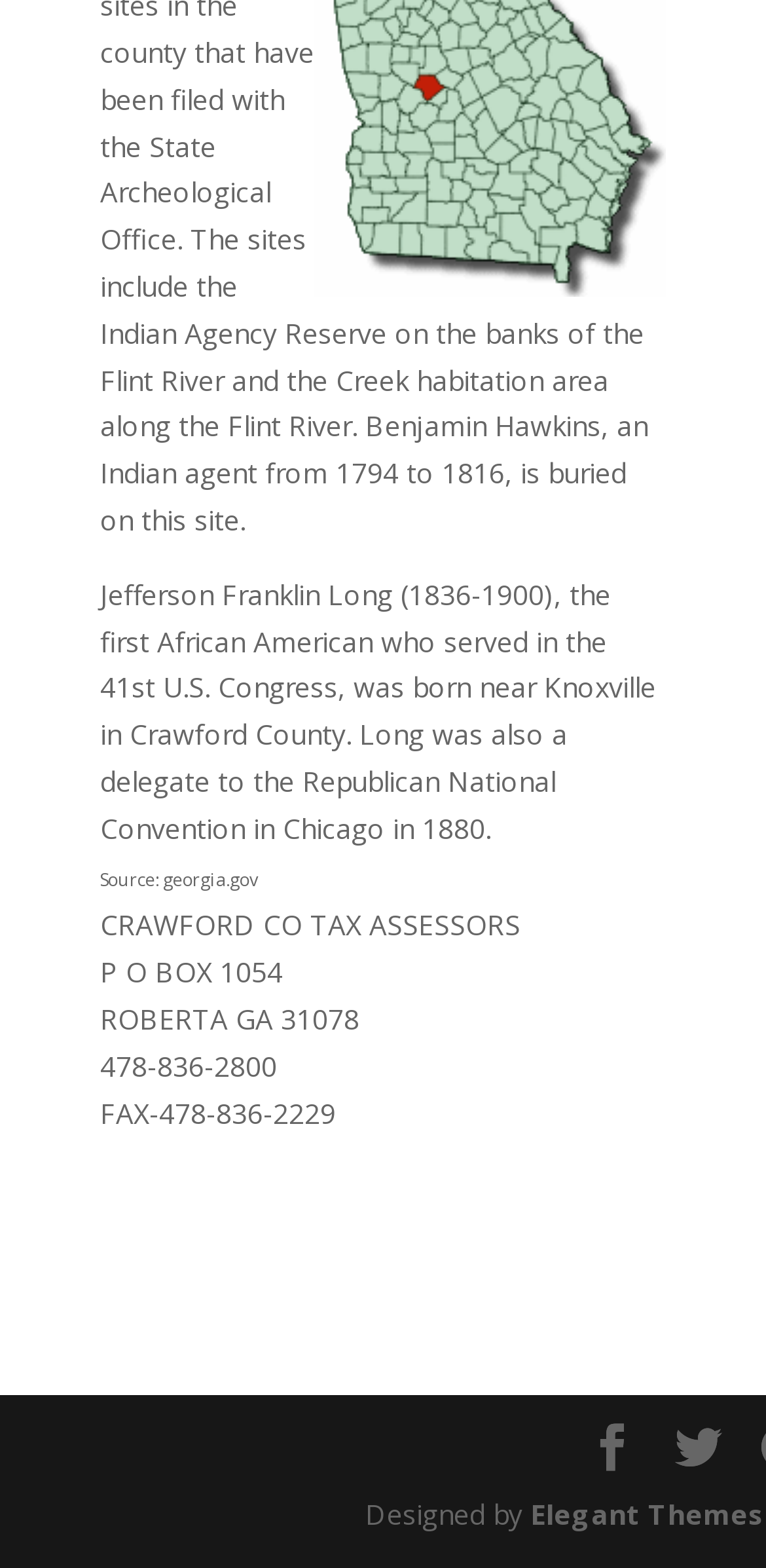Using floating point numbers between 0 and 1, provide the bounding box coordinates in the format (top-left x, top-left y, bottom-right x, bottom-right y). Locate the UI element described here: Fortnite

None